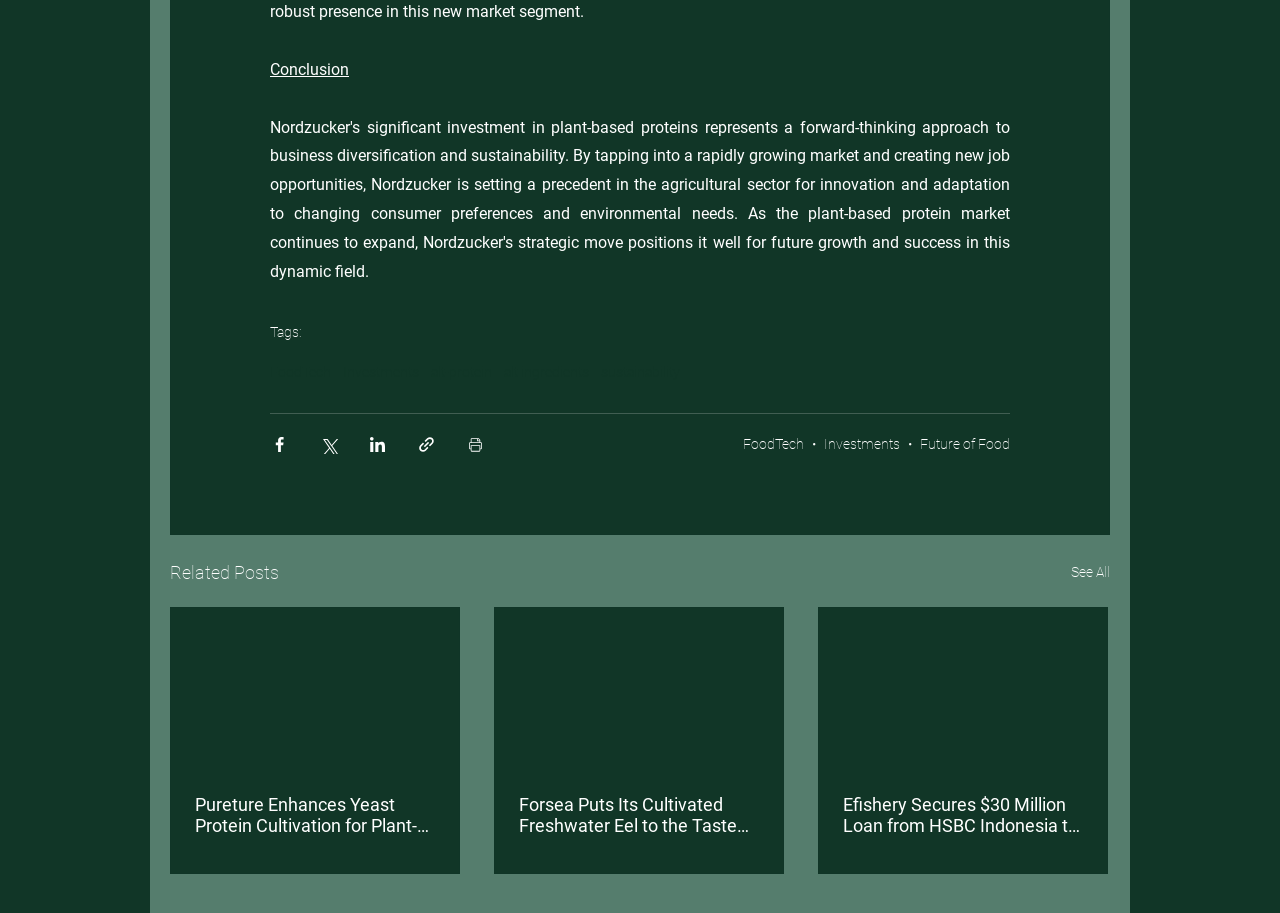Please find the bounding box coordinates of the element that needs to be clicked to perform the following instruction: "Share the post via Facebook". The bounding box coordinates should be four float numbers between 0 and 1, represented as [left, top, right, bottom].

[0.211, 0.476, 0.226, 0.497]